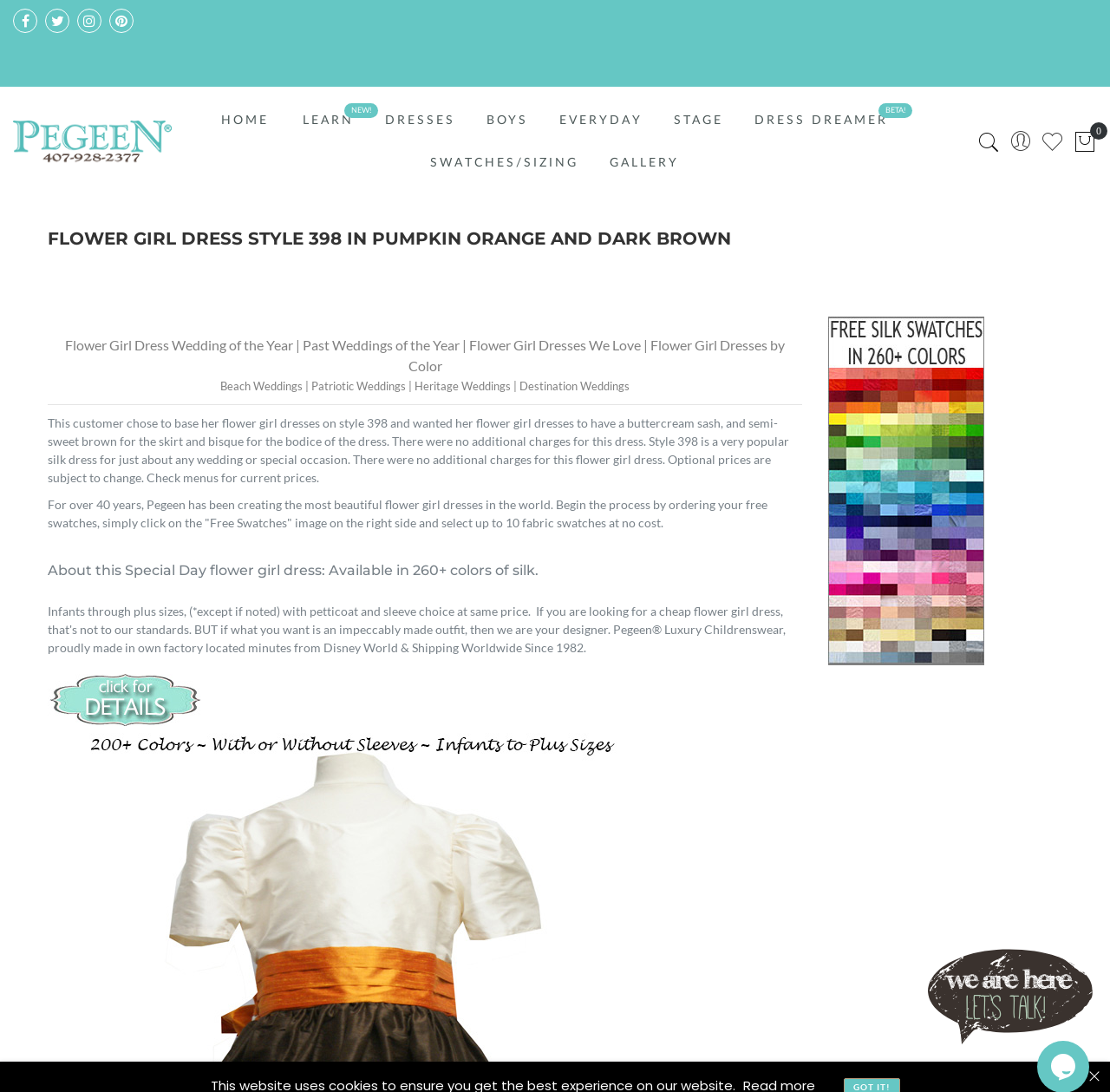Please provide the bounding box coordinate of the region that matches the element description: Home. Coordinates should be in the format (top-left x, top-left y, bottom-right x, bottom-right y) and all values should be between 0 and 1.

[0.186, 0.091, 0.257, 0.13]